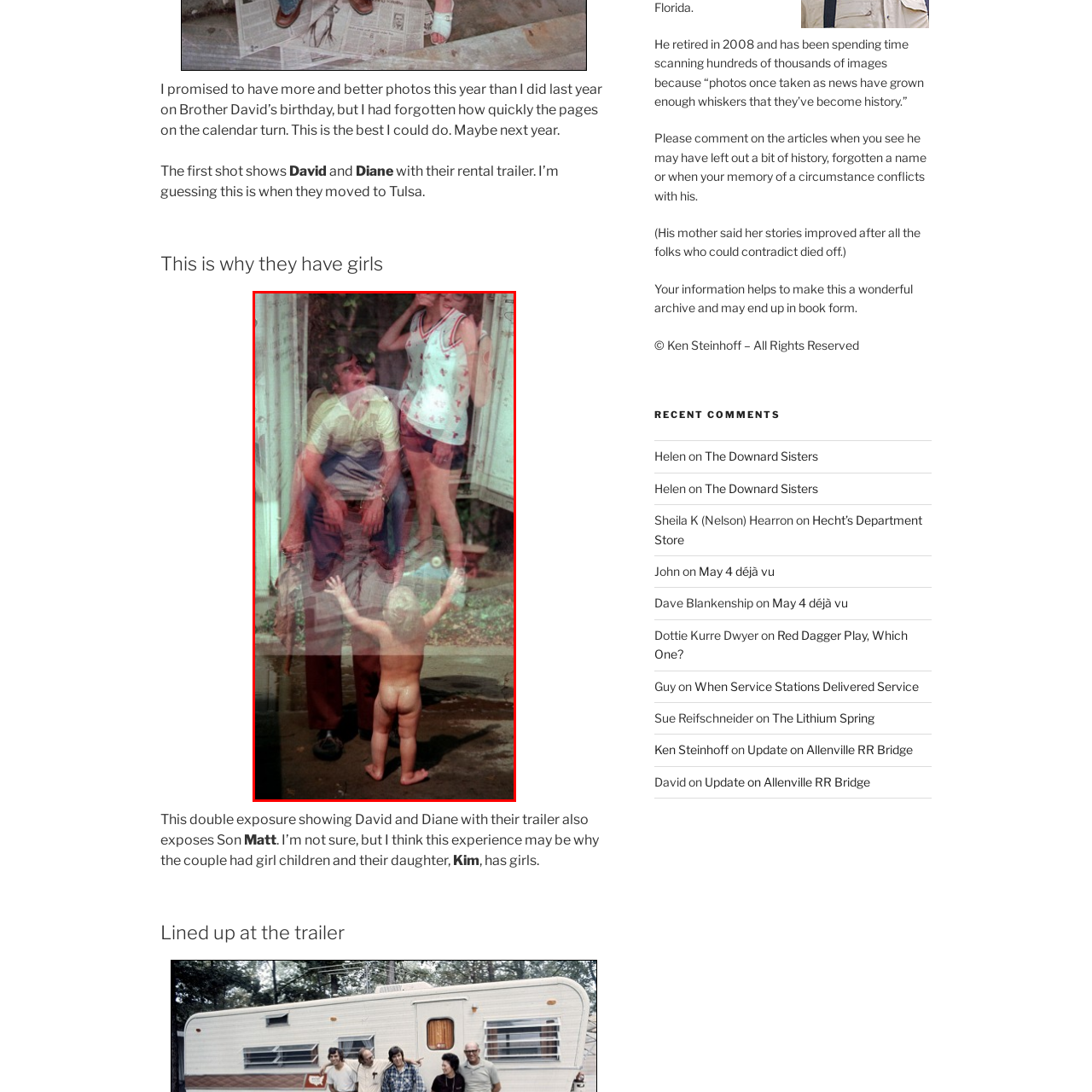Focus on the section marked by the red bounding box and reply with a single word or phrase: What is the setting of the image?

Trailer and nature